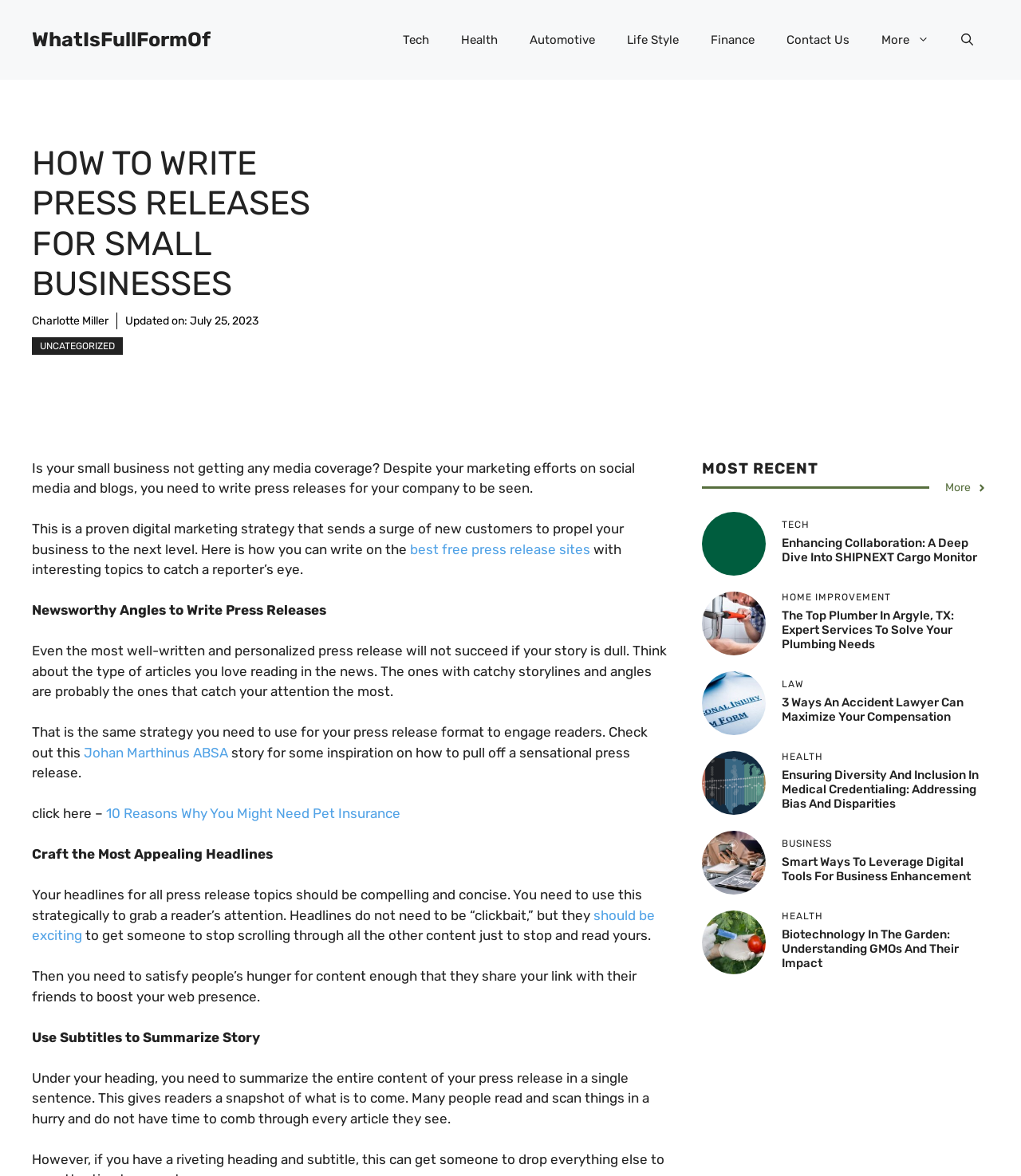Please find the bounding box for the UI component described as follows: "best free press release sites".

[0.402, 0.46, 0.578, 0.474]